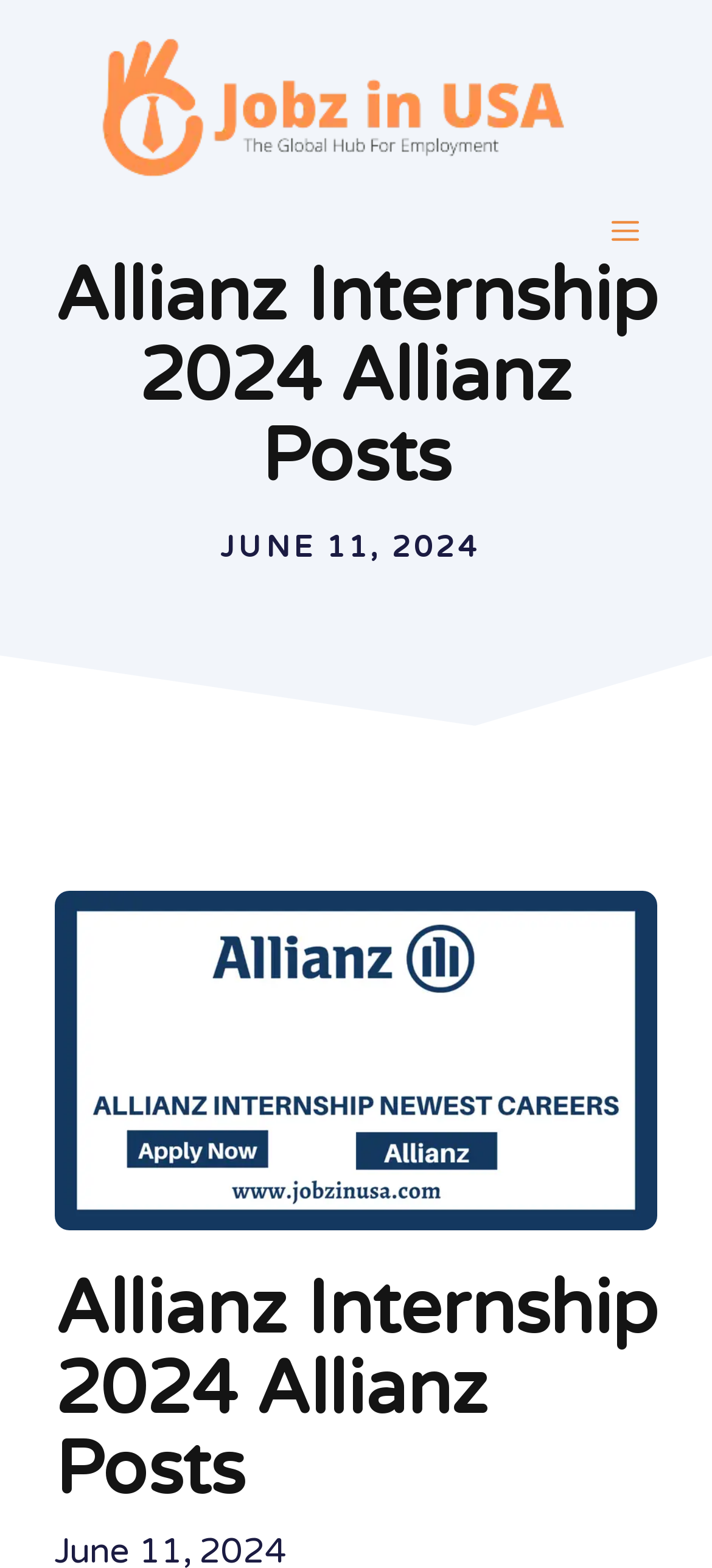Utilize the details in the image to thoroughly answer the following question: What is the topic of the internship mentioned on the webpage?

I determined the topic of the internship by looking at the image element with the description 'Allianz Internship' and the heading element with the text 'Allianz Internship 2024 Allianz Posts', indicating that the internship is related to Allianz, an insurance company.